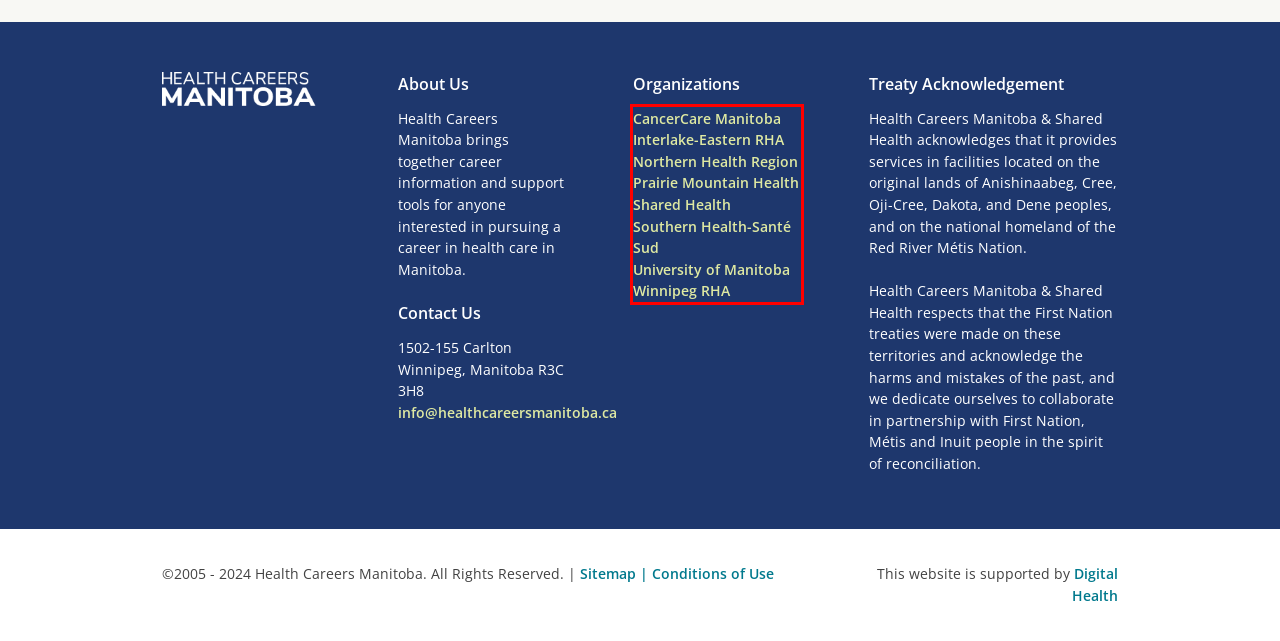Please examine the webpage screenshot containing a red bounding box and use OCR to recognize and output the text inside the red bounding box.

CancerCare Manitoba Interlake-Eastern RHA Northern Health Region Prairie Mountain Health Shared Health Southern Health-Santé Sud University of Manitoba Winnipeg RHA